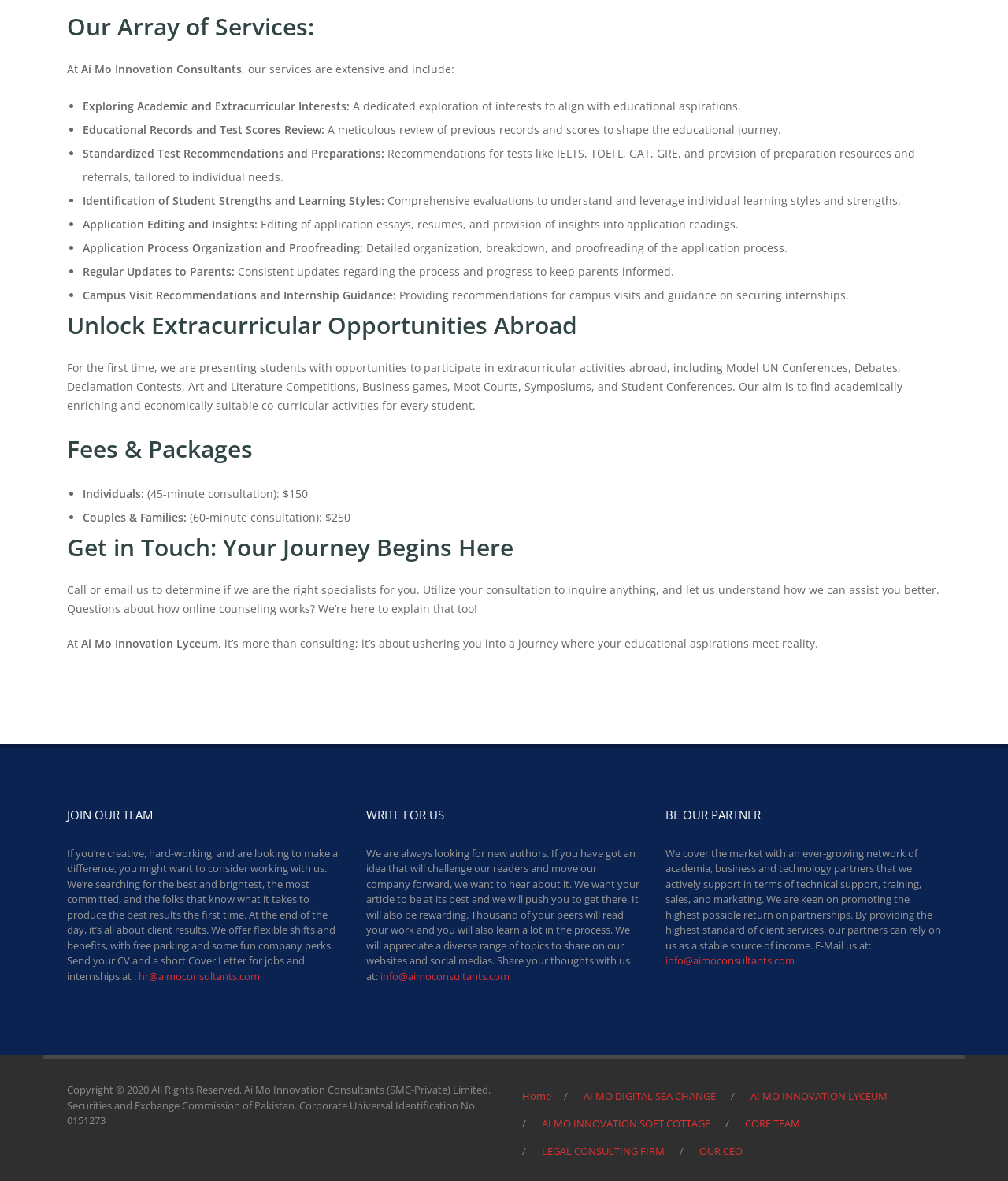Identify the bounding box coordinates for the element you need to click to achieve the following task: "Get in touch with the consultants". The coordinates must be four float values ranging from 0 to 1, formatted as [left, top, right, bottom].

[0.066, 0.493, 0.932, 0.521]